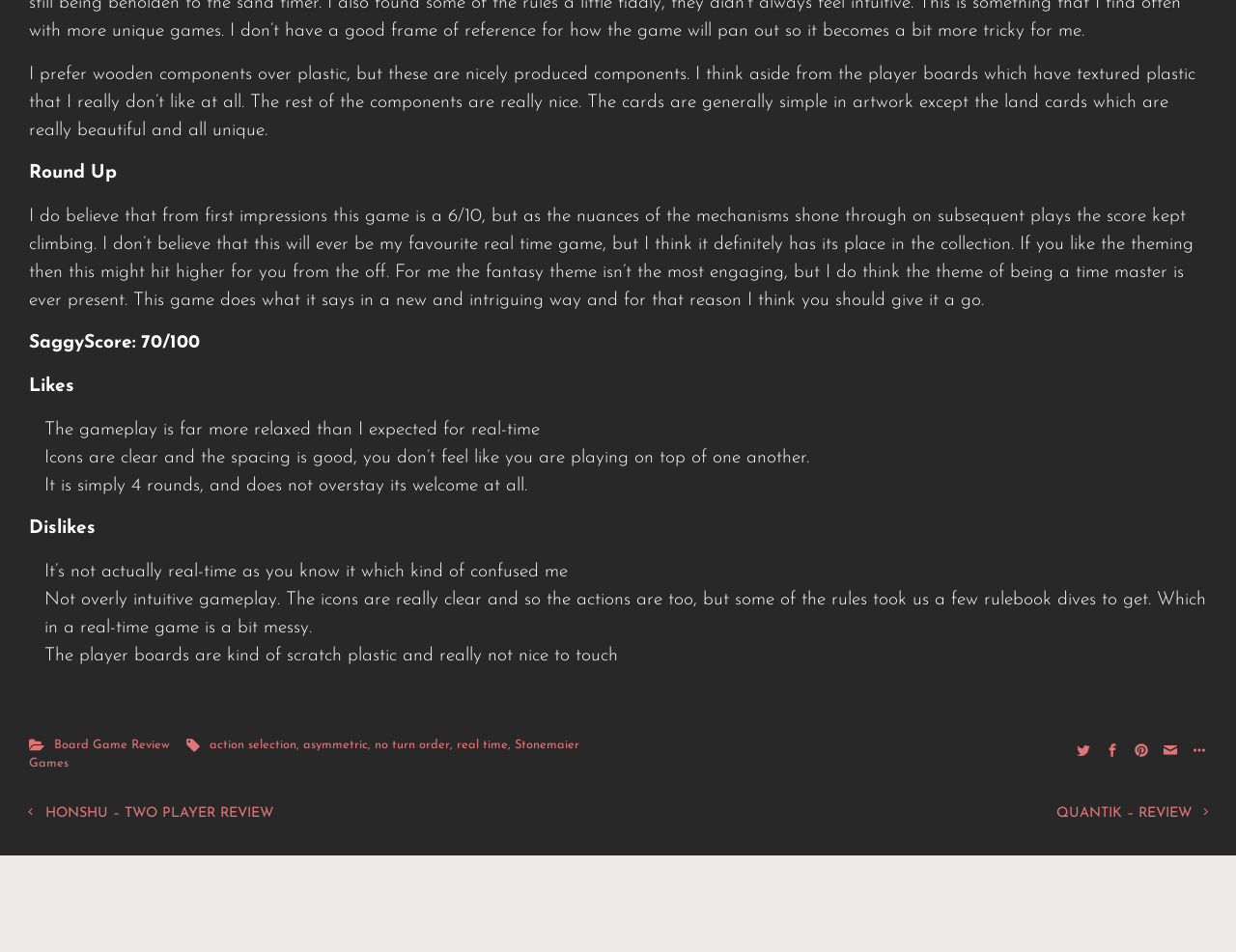Determine the bounding box coordinates of the target area to click to execute the following instruction: "Check the SaggyScore."

[0.023, 0.351, 0.162, 0.371]